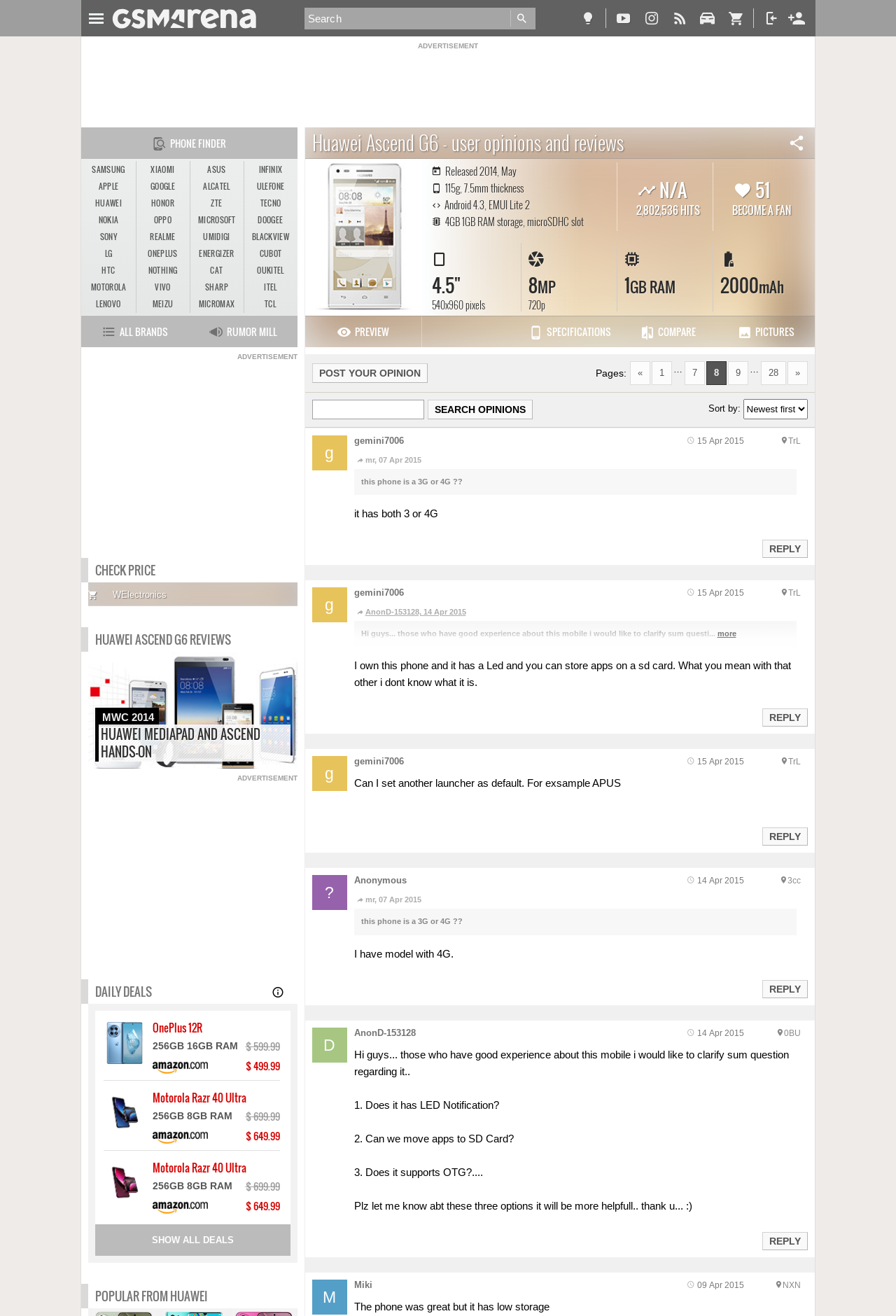Indicate the bounding box coordinates of the element that needs to be clicked to satisfy the following instruction: "Post your opinion". The coordinates should be four float numbers between 0 and 1, i.e., [left, top, right, bottom].

[0.348, 0.276, 0.477, 0.291]